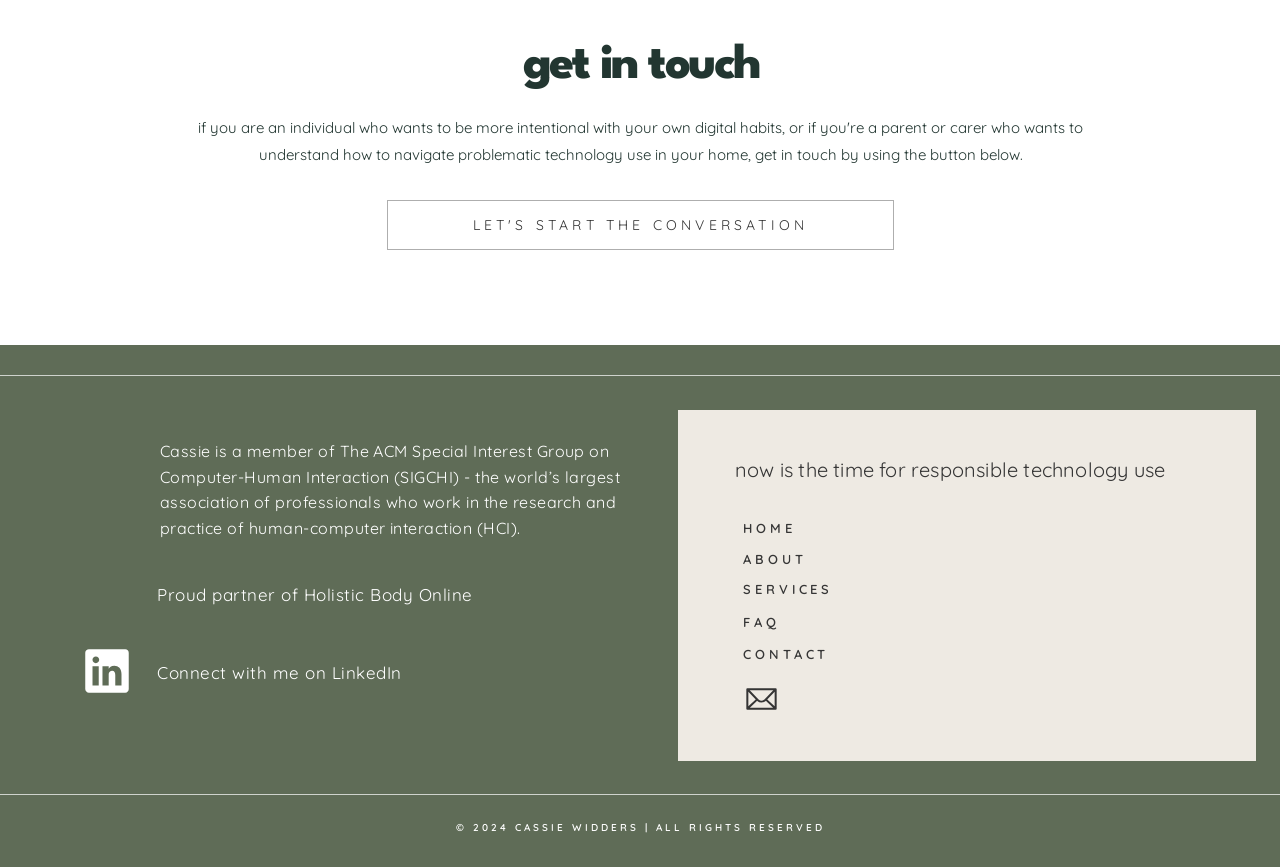What is the organization that Cassie is a member of?
Answer the question based on the image using a single word or a brief phrase.

ACM Special Interest Group on Computer-Human Interaction (SIGCHI)